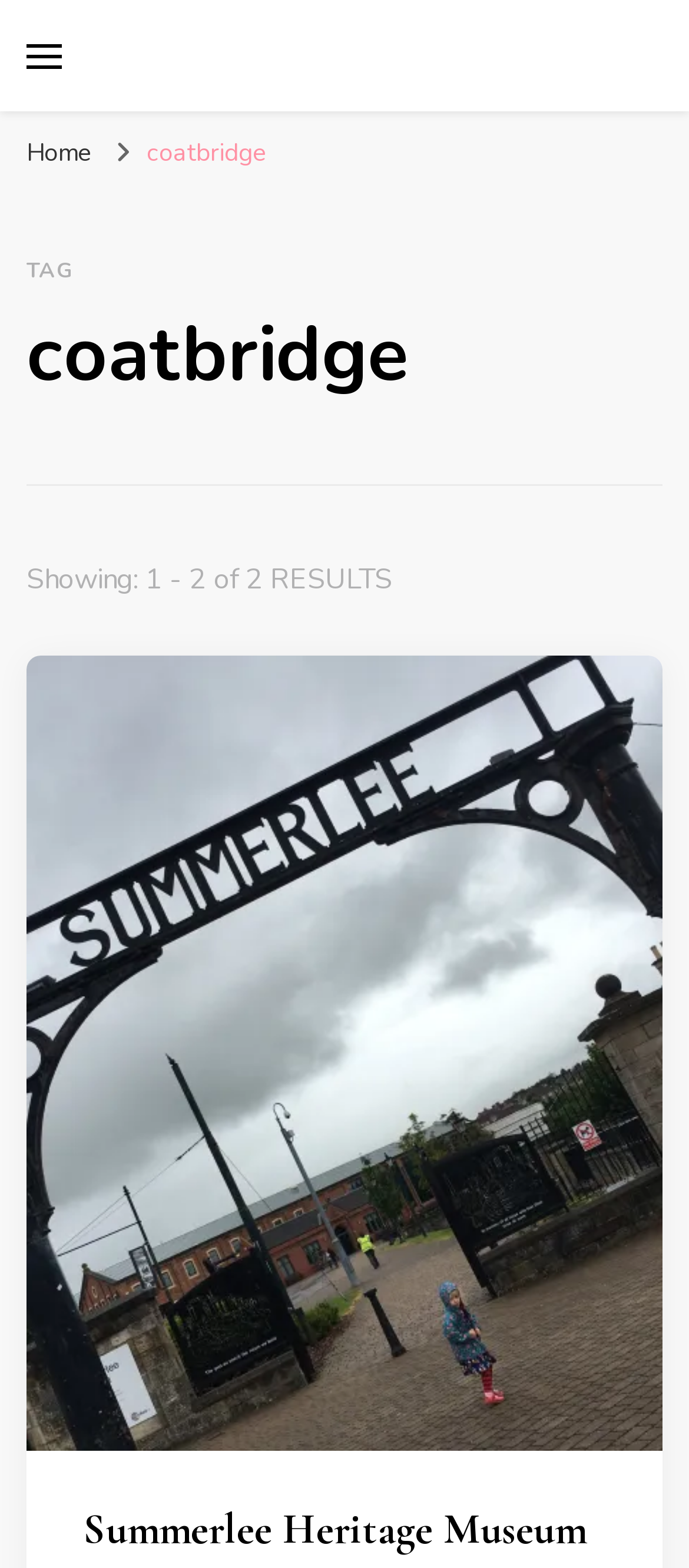Analyze the image and provide a detailed answer to the question: What is the purpose of the button?

I found the answer by looking at the button element with the description 'primary menu toggle'. This suggests that the button is used to toggle the primary menu.